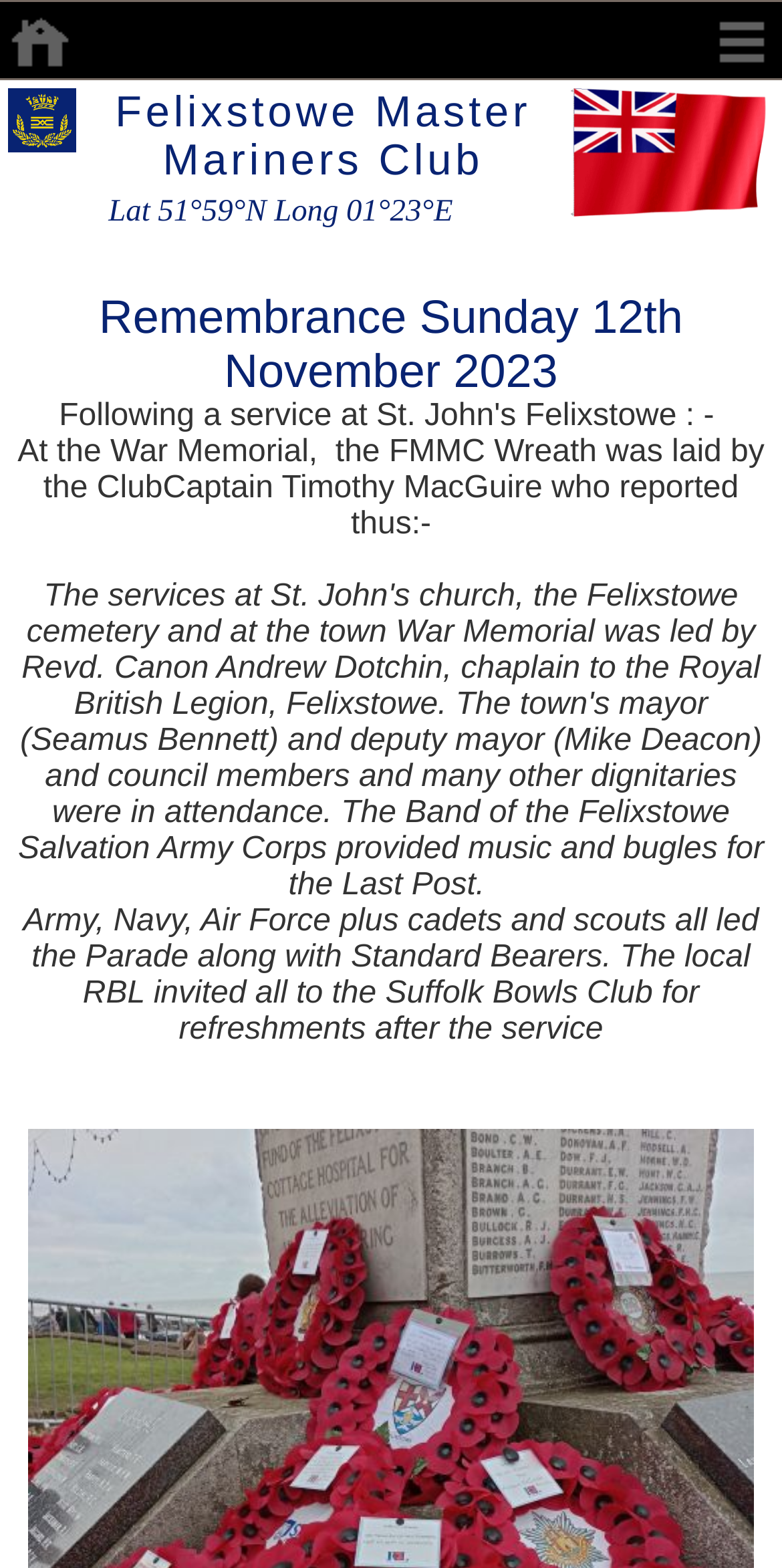Respond concisely with one word or phrase to the following query:
What is the latitude of the location?

51°59°N